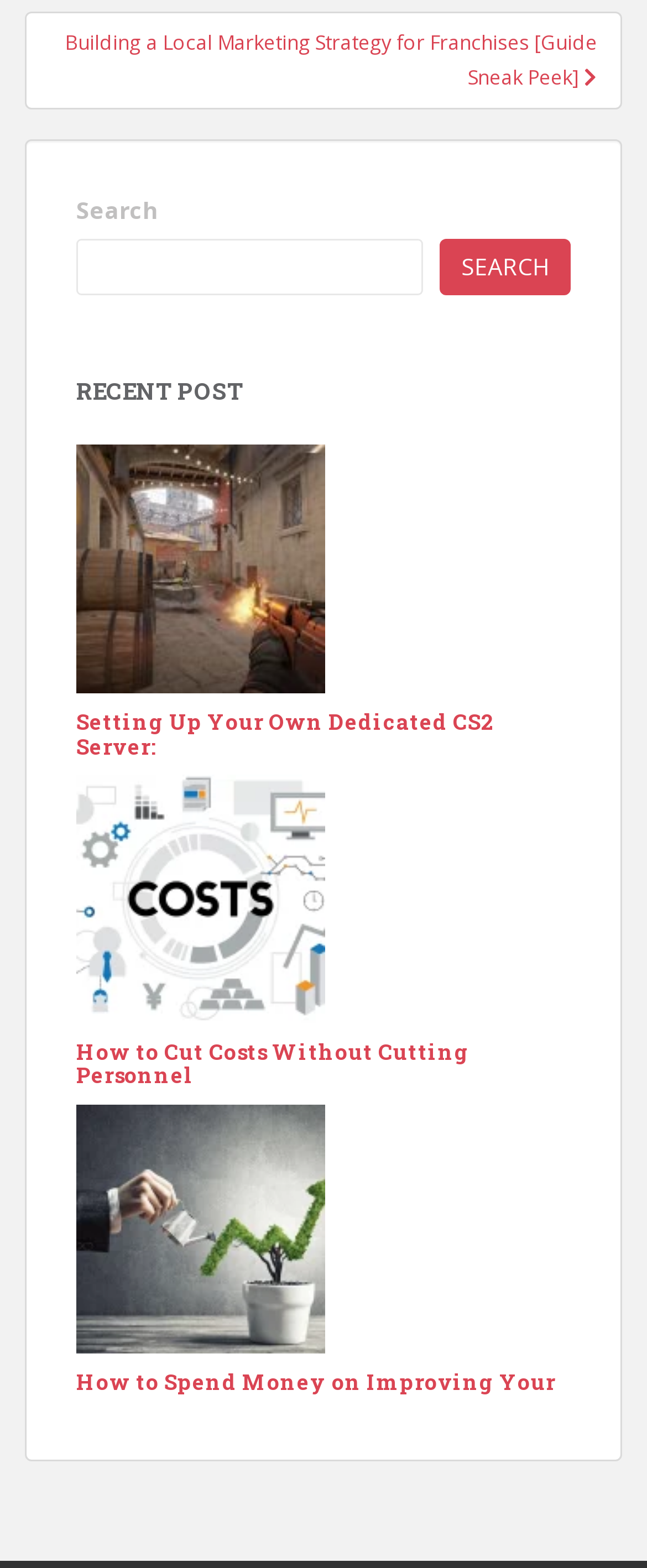Could you please study the image and provide a detailed answer to the question:
What is the purpose of the search box?

The search box is located at the top of the webpage, and it has a button with the text 'SEARCH'. This suggests that the search box is intended for users to input keywords or phrases to search for relevant content on the webpage.